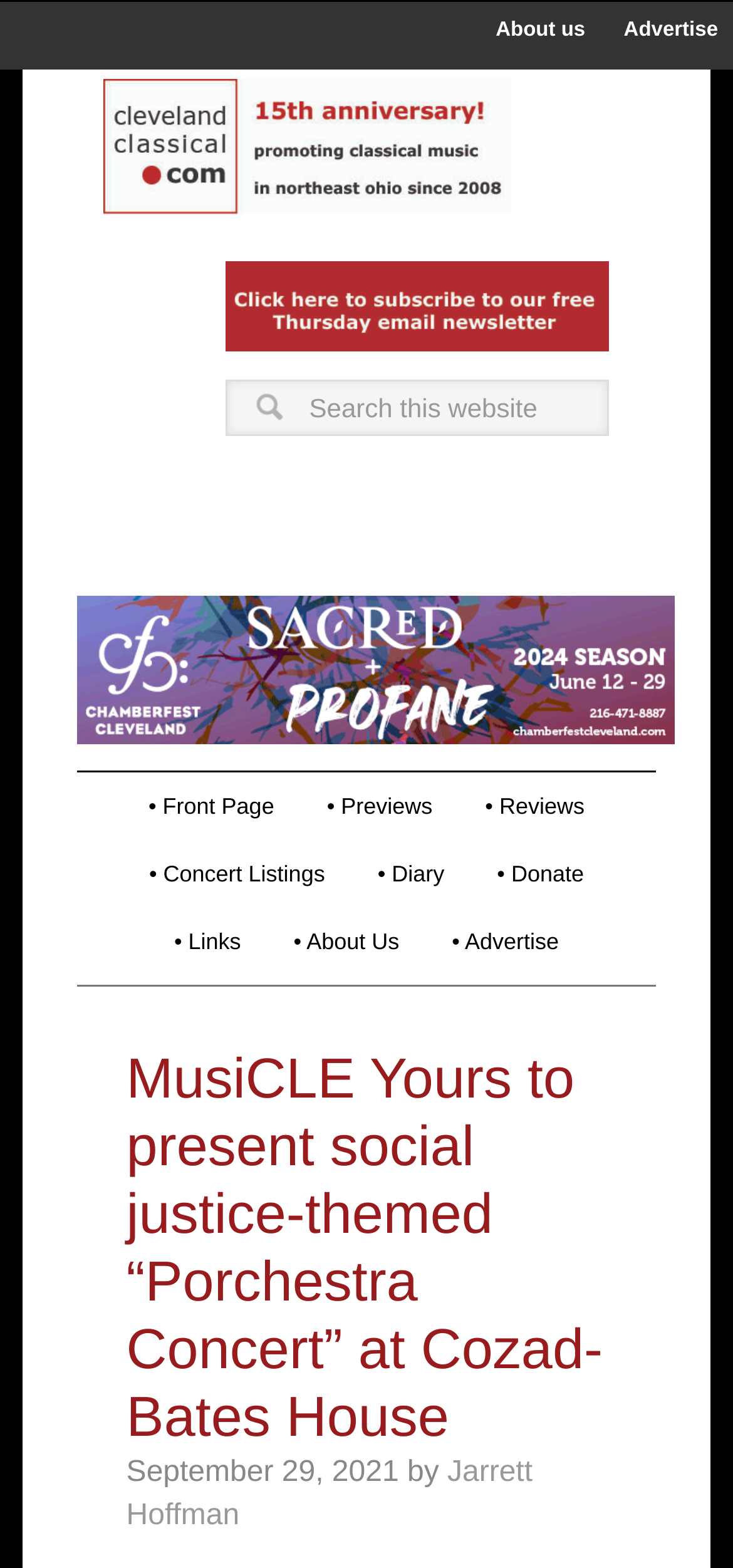Identify the bounding box coordinates of the element that should be clicked to fulfill this task: "Visit About us page". The coordinates should be provided as four float numbers between 0 and 1, i.e., [left, top, right, bottom].

[0.656, 0.001, 0.819, 0.038]